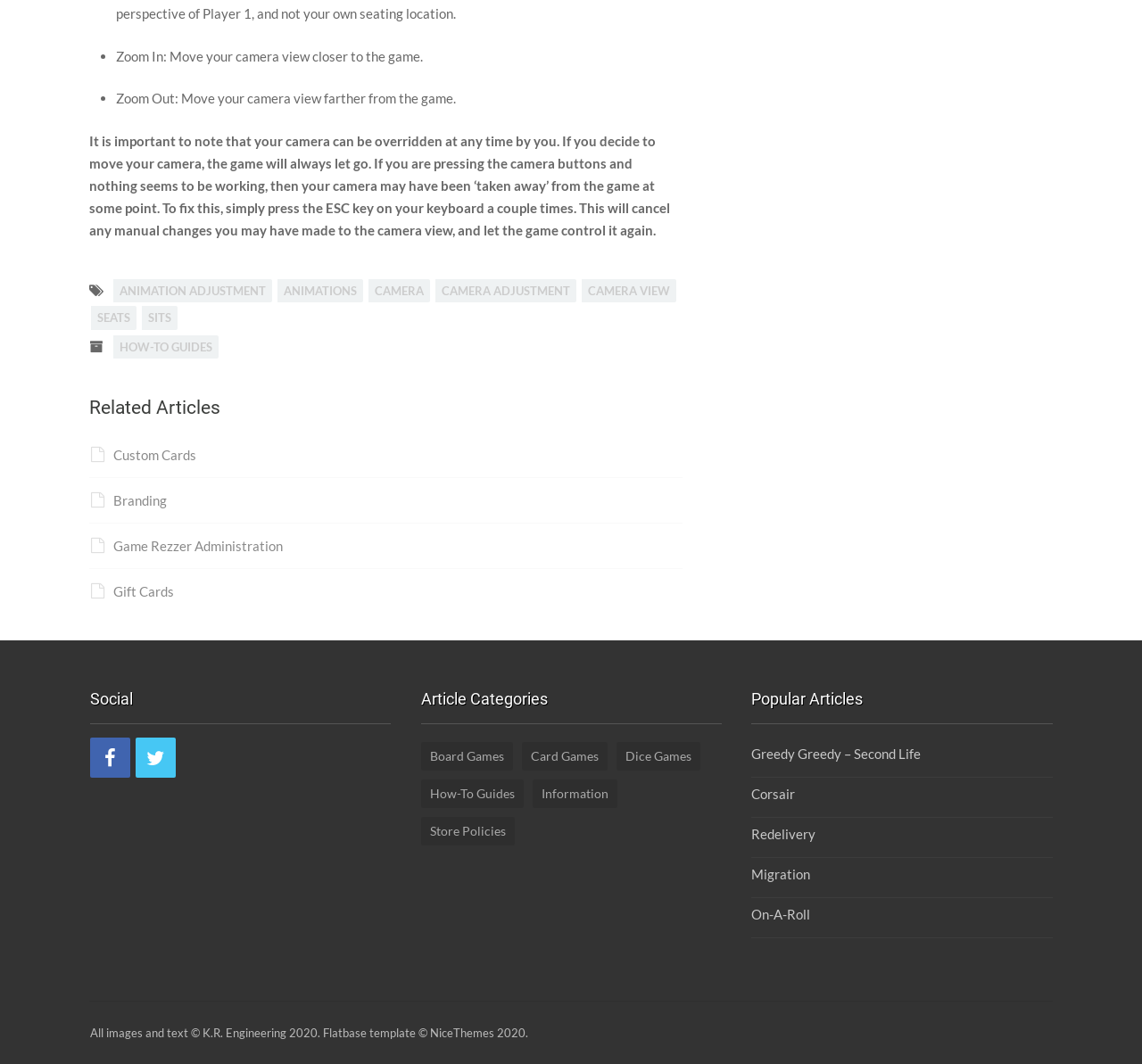Who owns the copyright to the images and text on this webpage?
Please provide a full and detailed response to the question.

At the bottom of the webpage, there is a copyright notice that states 'All images and text © K.R. Engineering 2020'. This indicates that K.R. Engineering owns the copyright to the images and text on this webpage.